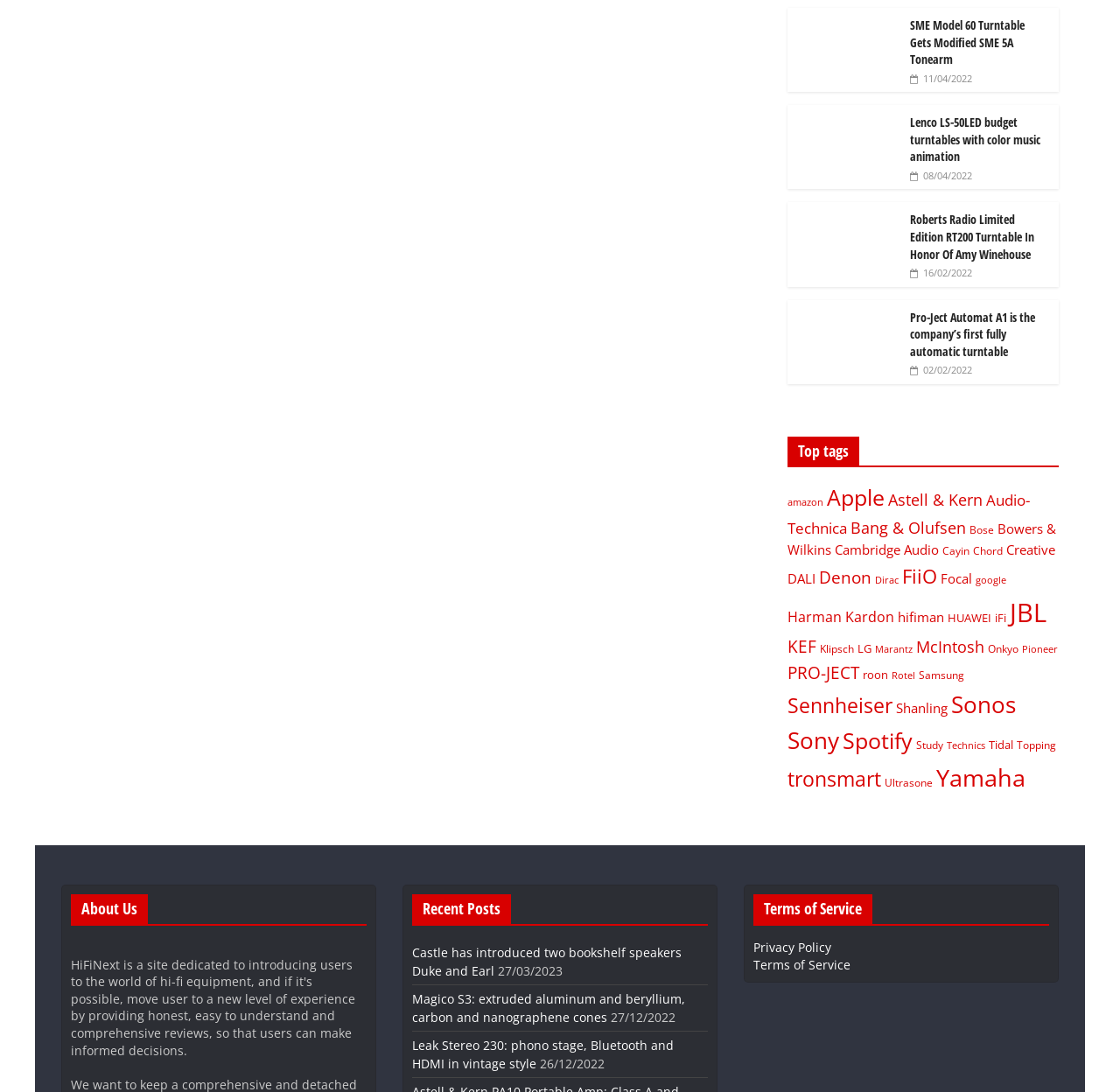Identify the bounding box coordinates of the clickable region to carry out the given instruction: "Explore the Top tags section".

[0.703, 0.4, 0.945, 0.428]